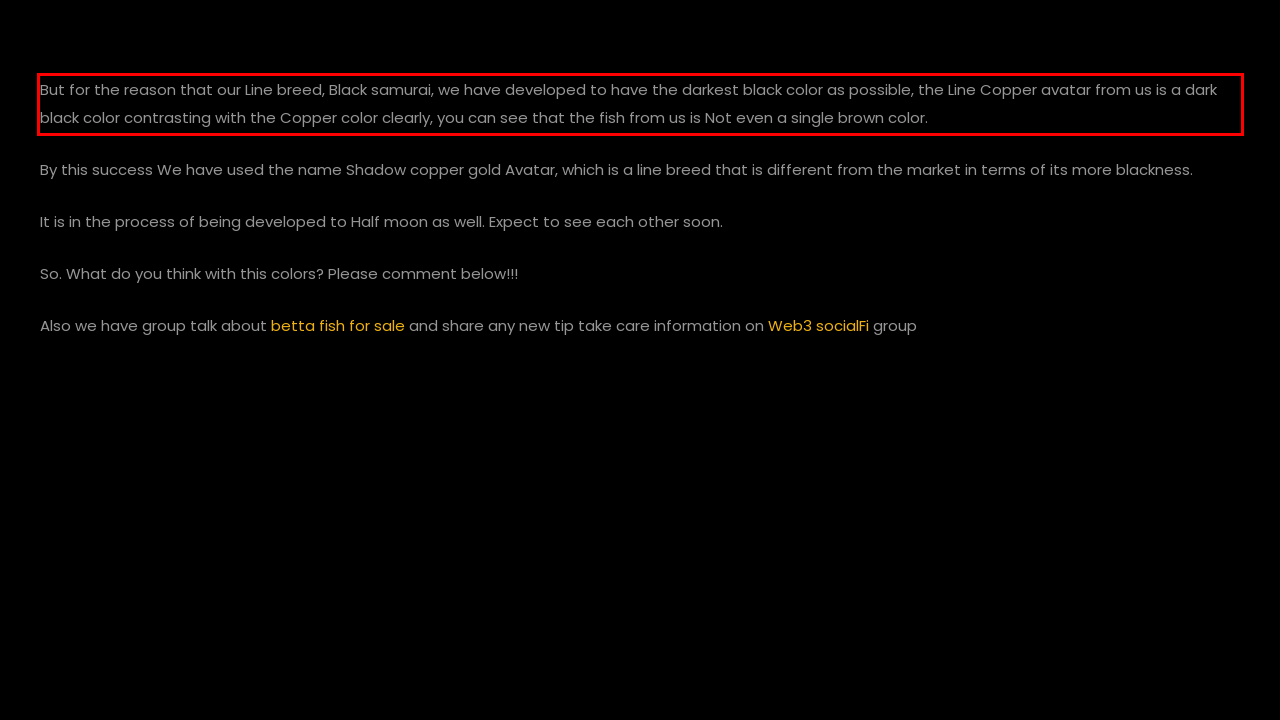Examine the webpage screenshot and use OCR to obtain the text inside the red bounding box.

But for the reason that our Line breed, Black samurai, we have developed to have the darkest black color as possible, the Line Copper avatar from us is a dark black color contrasting with the Copper color clearly, you can see that the fish from us is Not even a single brown color.